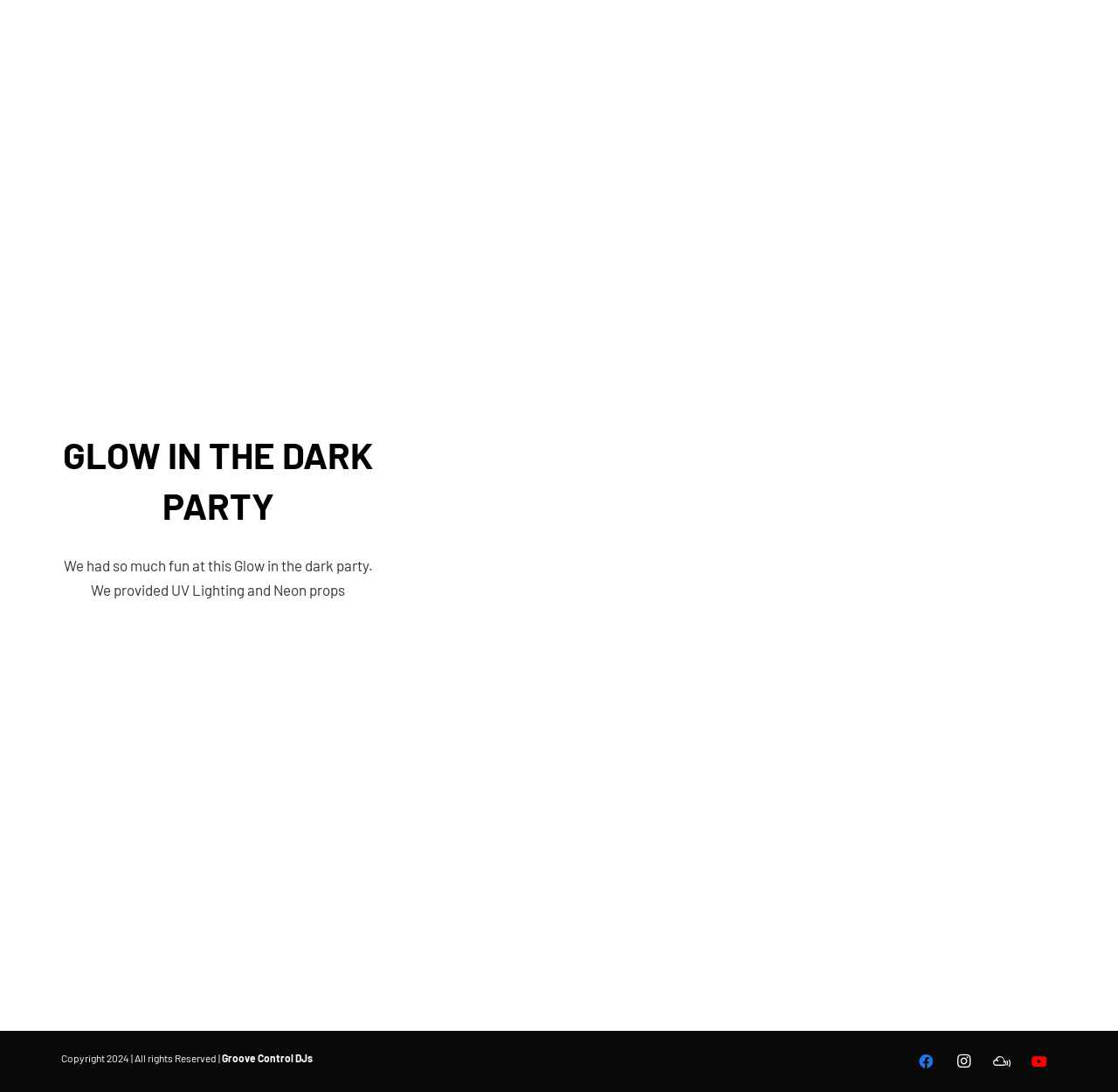Using the webpage screenshot, locate the HTML element that fits the following description and provide its bounding box: "aria-label="Mixcloud" title="Mixcloud"".

[0.88, 0.956, 0.912, 0.988]